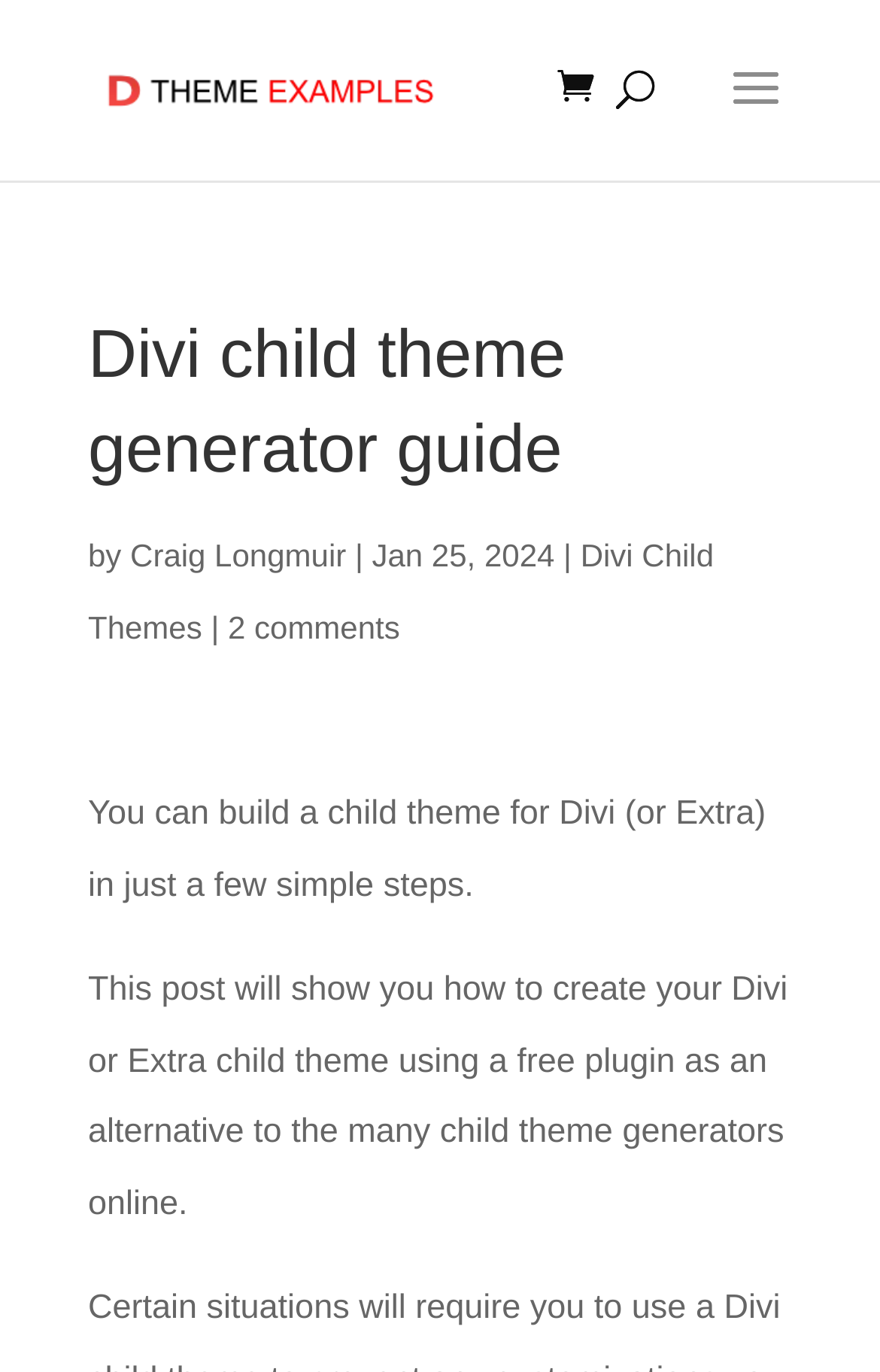What is the topic of the article?
Refer to the image and offer an in-depth and detailed answer to the question.

The topic of the article can be inferred by looking at the text that says 'Divi child theme generator guide' and the surrounding context.